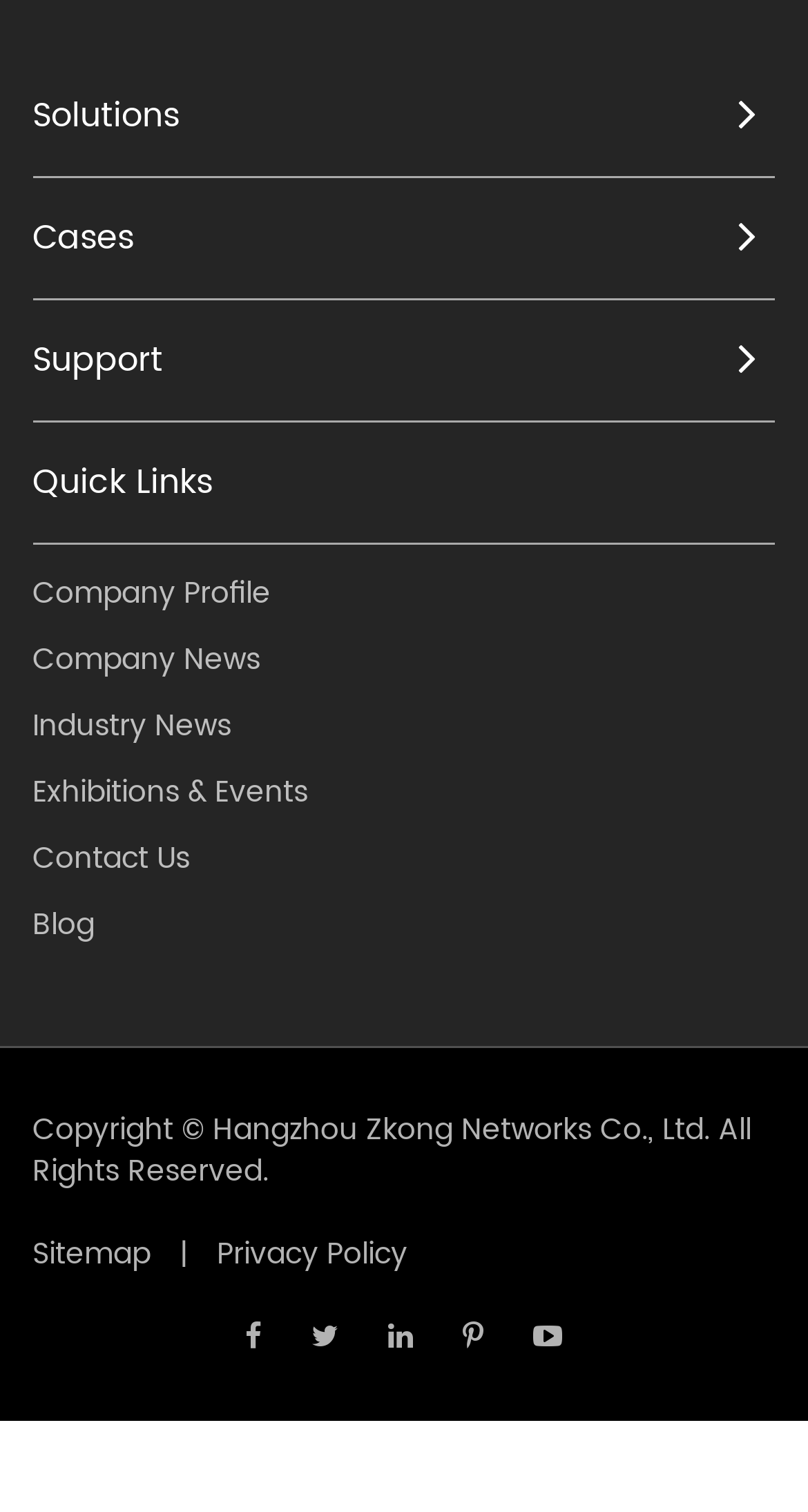Respond to the question with just a single word or phrase: 
What is the purpose of the 'Sitemap' link?

To navigate the website's structure